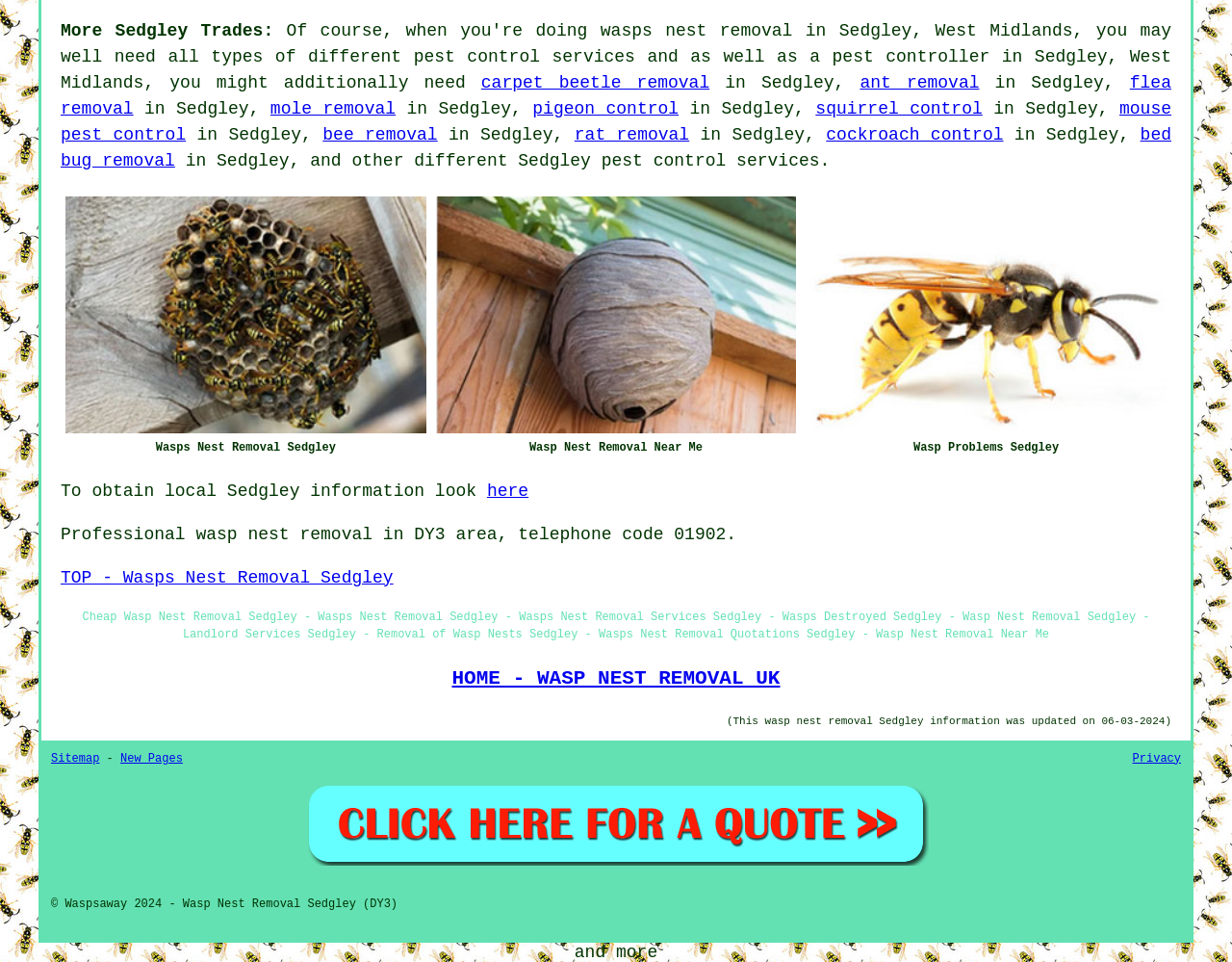Identify the bounding box coordinates for the UI element mentioned here: "xt:Commerce Shopsoftware". Provide the coordinates as four float values between 0 and 1, i.e., [left, top, right, bottom].

None